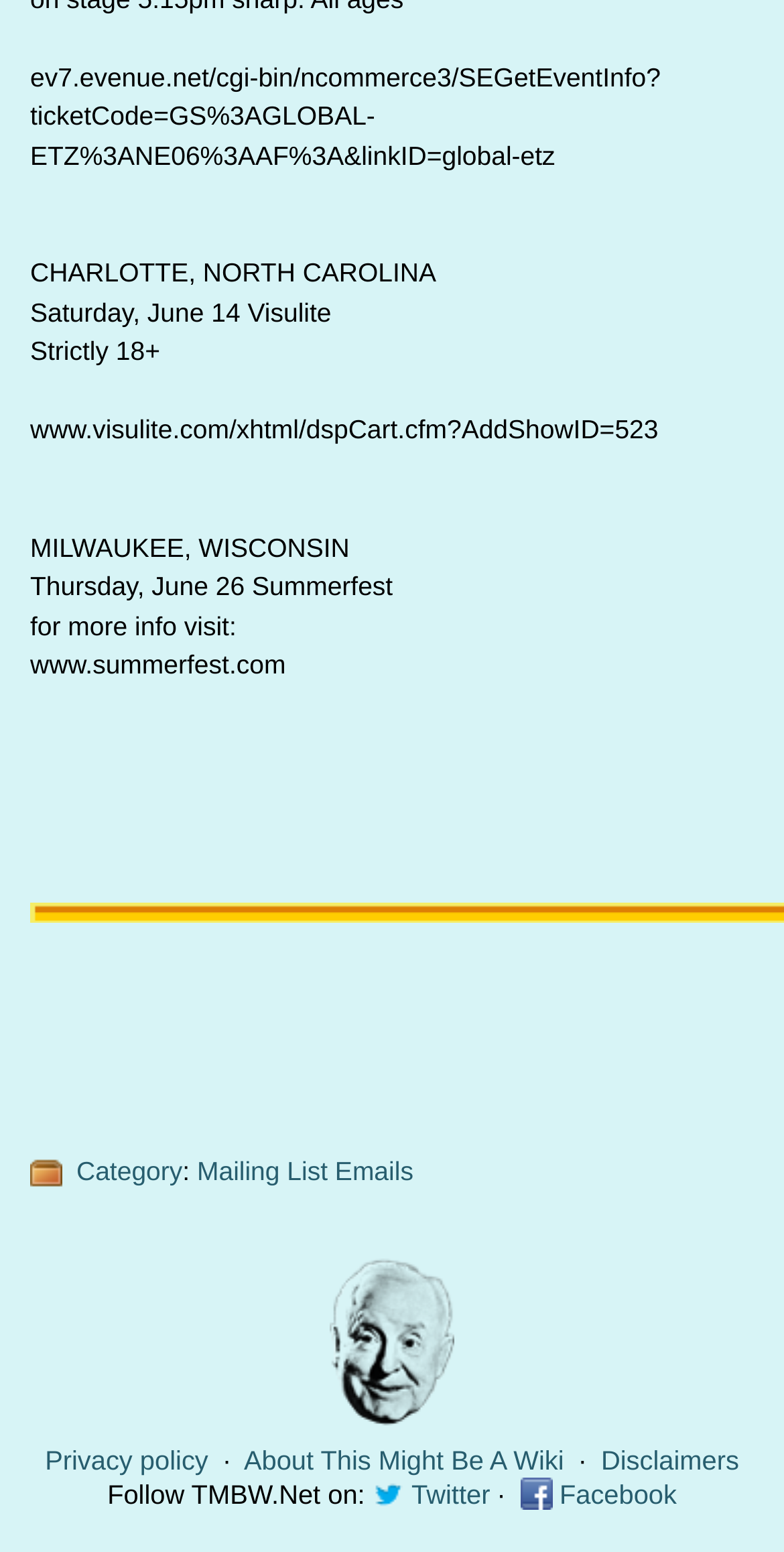What is the event location on June 14?
Respond to the question with a well-detailed and thorough answer.

I found the event location on June 14 by looking at the text 'Saturday, June 14 Visulite' and the preceding text 'CHARLOTTE, NORTH CAROLINA', which suggests that the event is taking place in Charlotte, North Carolina.